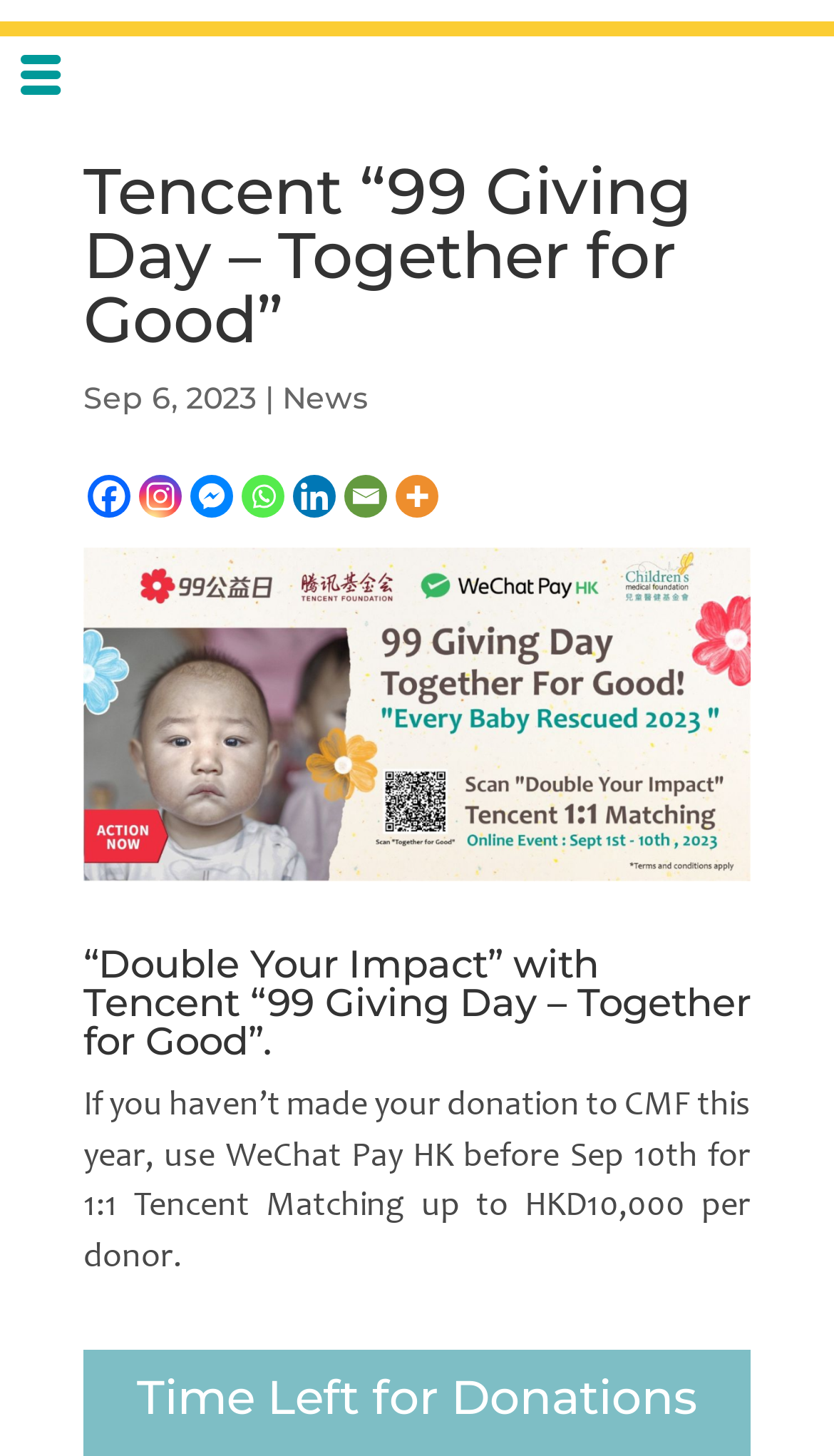Find the bounding box coordinates for the element described here: "News".

[0.338, 0.26, 0.441, 0.286]